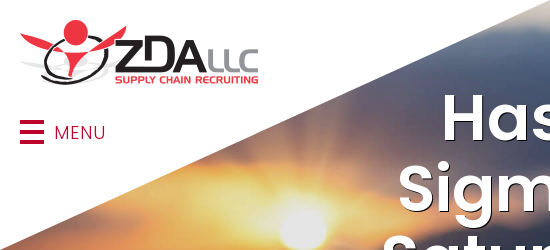Offer a detailed explanation of what is depicted in the image.

The image prominently features the logo of ZDA LLC, a company specializing in supply chain recruiting. The logo is situated at the top left, showcasing a stylized figure encircled by a swoosh, symbolizing dynamic movement and connectivity within the supply chain industry. Next to the logo, the title “Has Lean Six Sigma Become Saturated in the Supply Chain Industry?” is displayed in bold, eye-catching typography, indicating the article's focus. The background transitions from a bright, glowing sunlight, suggesting optimism and a forward-looking perspective in the context of business operations and efficiency. The image composition effectively combines branding with the thematic elements of operational improvement and industry insights. A menu button is also visible to the left, allowing users to navigate the website easily.